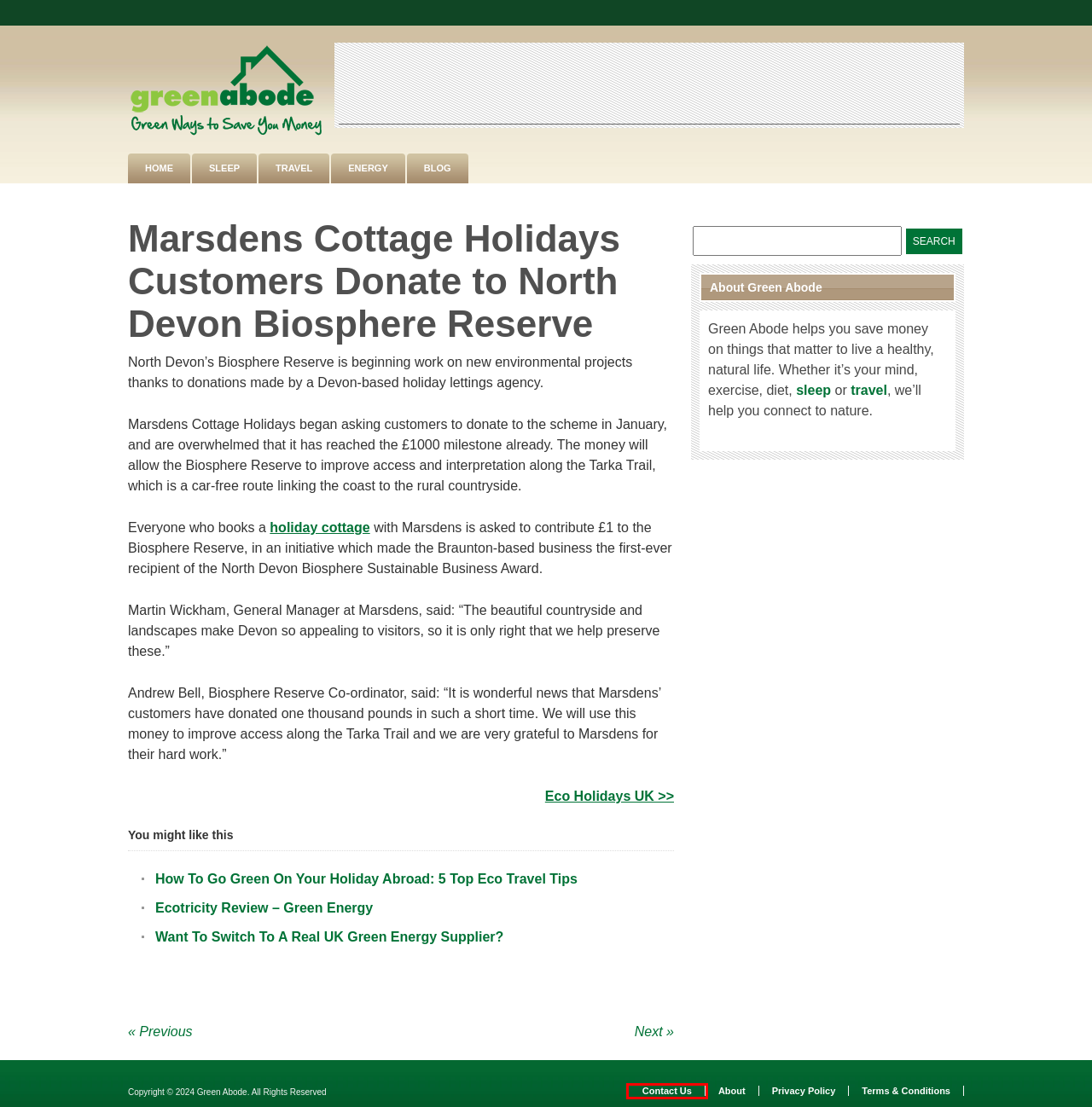You are given a screenshot of a webpage within which there is a red rectangle bounding box. Please choose the best webpage description that matches the new webpage after clicking the selected element in the bounding box. Here are the options:
A. Blog Archives - greenabode.co.uk
B. About Green Abode - Green Money Saving Ways at Home & On the Move
C. National Trust Holidays Late Availability [35% OFF Last Minute Cottages]
D. Travel - greenabode.co.uk
E. Eco Holidays UK – Top Tips For a Green British Break | Green Abode
F. Contact Us & Feedback Your Ideas | Green Abode
G. Green Ways To Save Money At Home And On The Move | Green Abode
H. Privacy Policy - How We Protect Your Privacy | Green Abode

F